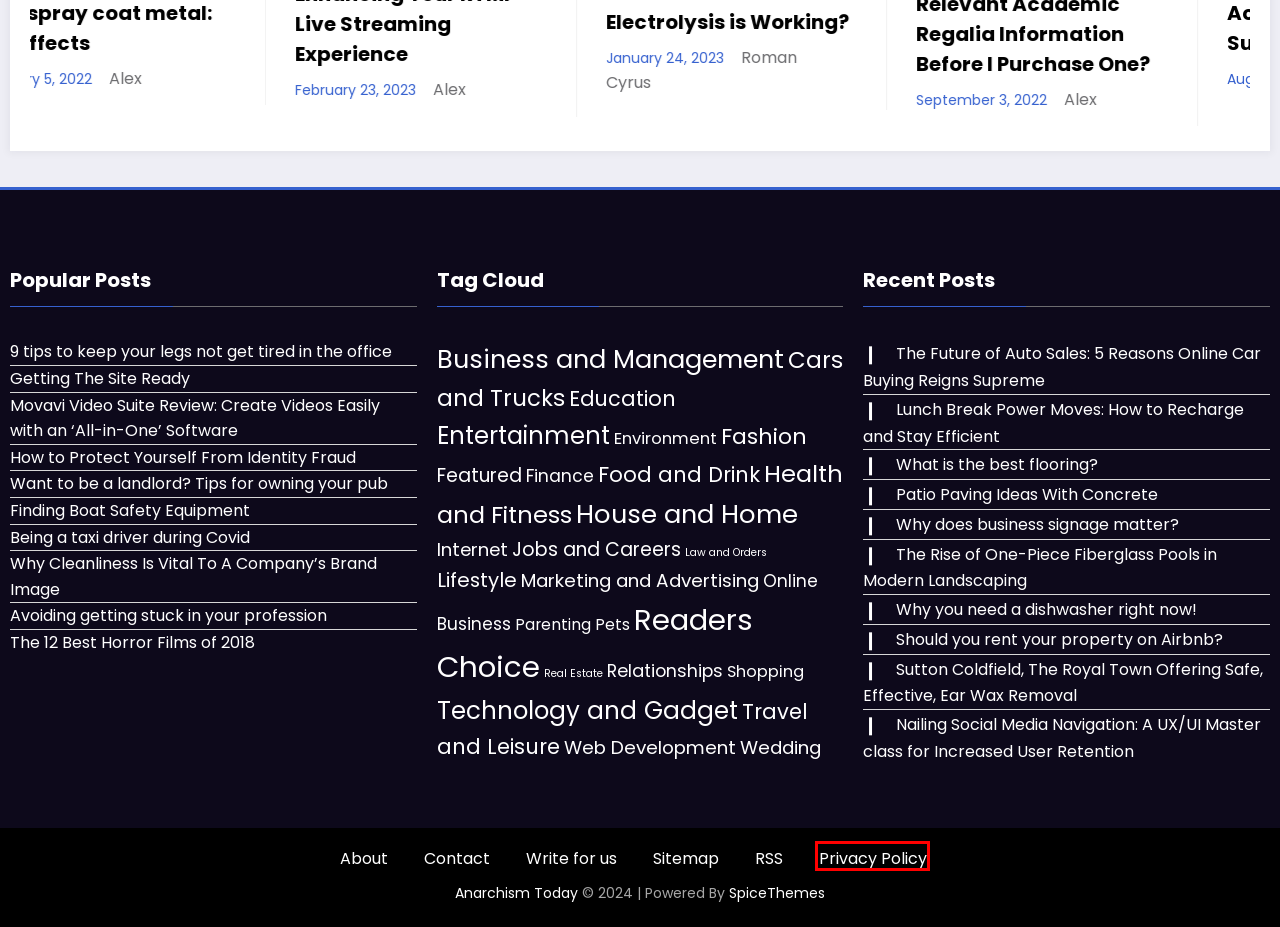You are provided with a screenshot of a webpage where a red rectangle bounding box surrounds an element. Choose the description that best matches the new webpage after clicking the element in the red bounding box. Here are the choices:
A. The 12 Best Horror Films of 2018 - Anarchism Today
B. August 2022 - Anarchism Today
C. Movavi Video Suite Review: Create Videos Easily with an ‘All-in-One’ Software - Anarchism Today
D. Parenting Archives - Anarchism Today
E. Write for us - Anarchism Today
F. Getting The Site Ready - Anarchism Today
G. Finding Boat Safety Equipment - Anarchism Today
H. Privacy Policy - Anarchism Today

H